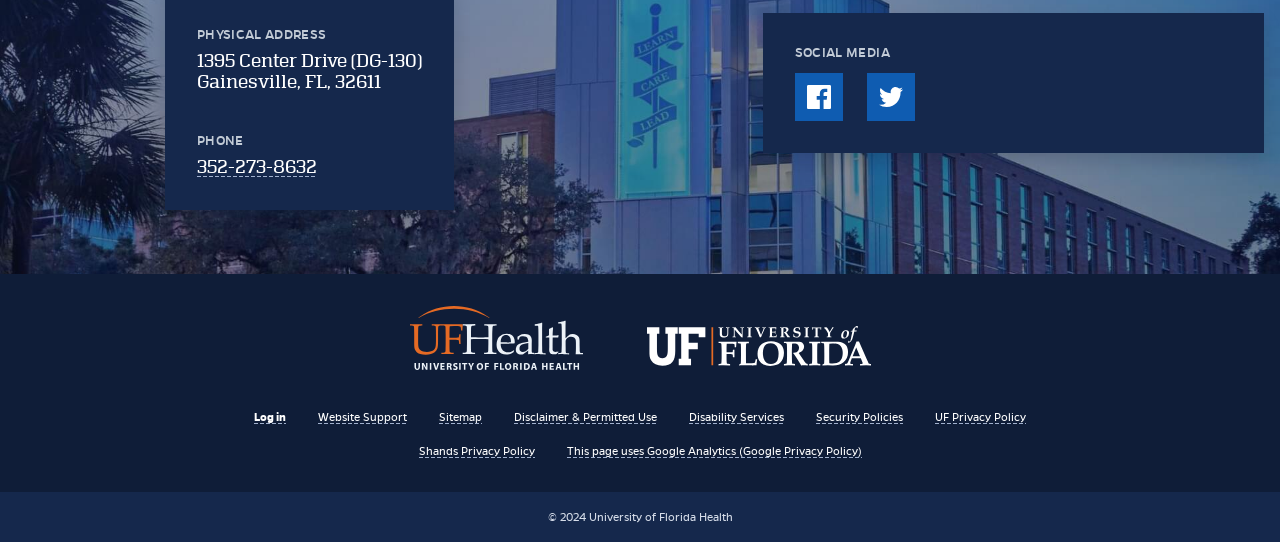Determine the bounding box coordinates for the region that must be clicked to execute the following instruction: "Visit Facebook page".

[0.621, 0.134, 0.658, 0.223]